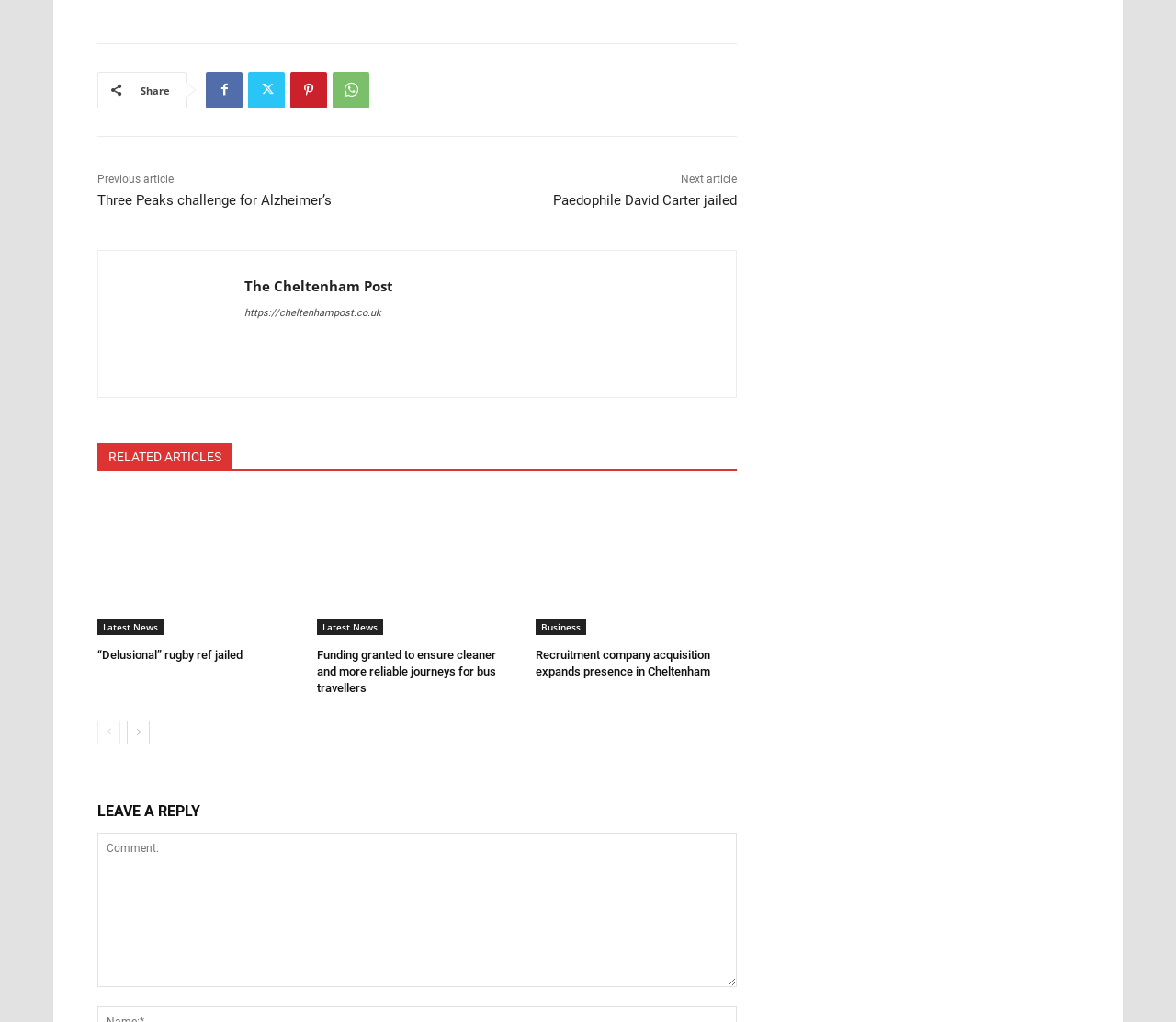What is the purpose of the textbox at the bottom of the webpage?
Answer the question with a thorough and detailed explanation.

I inferred this answer by looking at the heading 'LEAVE A REPLY' above the textbox, which suggests that the purpose of the textbox is to allow users to leave a reply or comment.